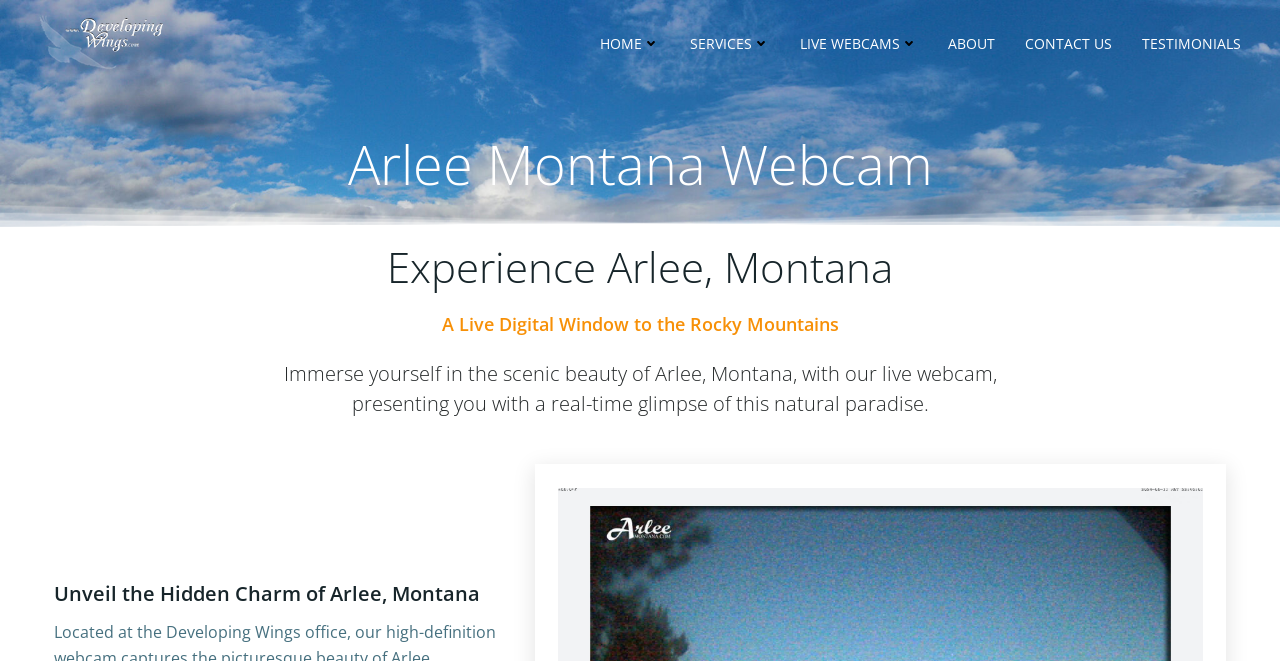What is the purpose of the webcam?
Please provide a detailed and thorough answer to the question.

The webpage has a StaticText 'presenting you with a real-time glimpse of this natural paradise', which implies that the purpose of the webcam is to provide a real-time glimpse of the location.